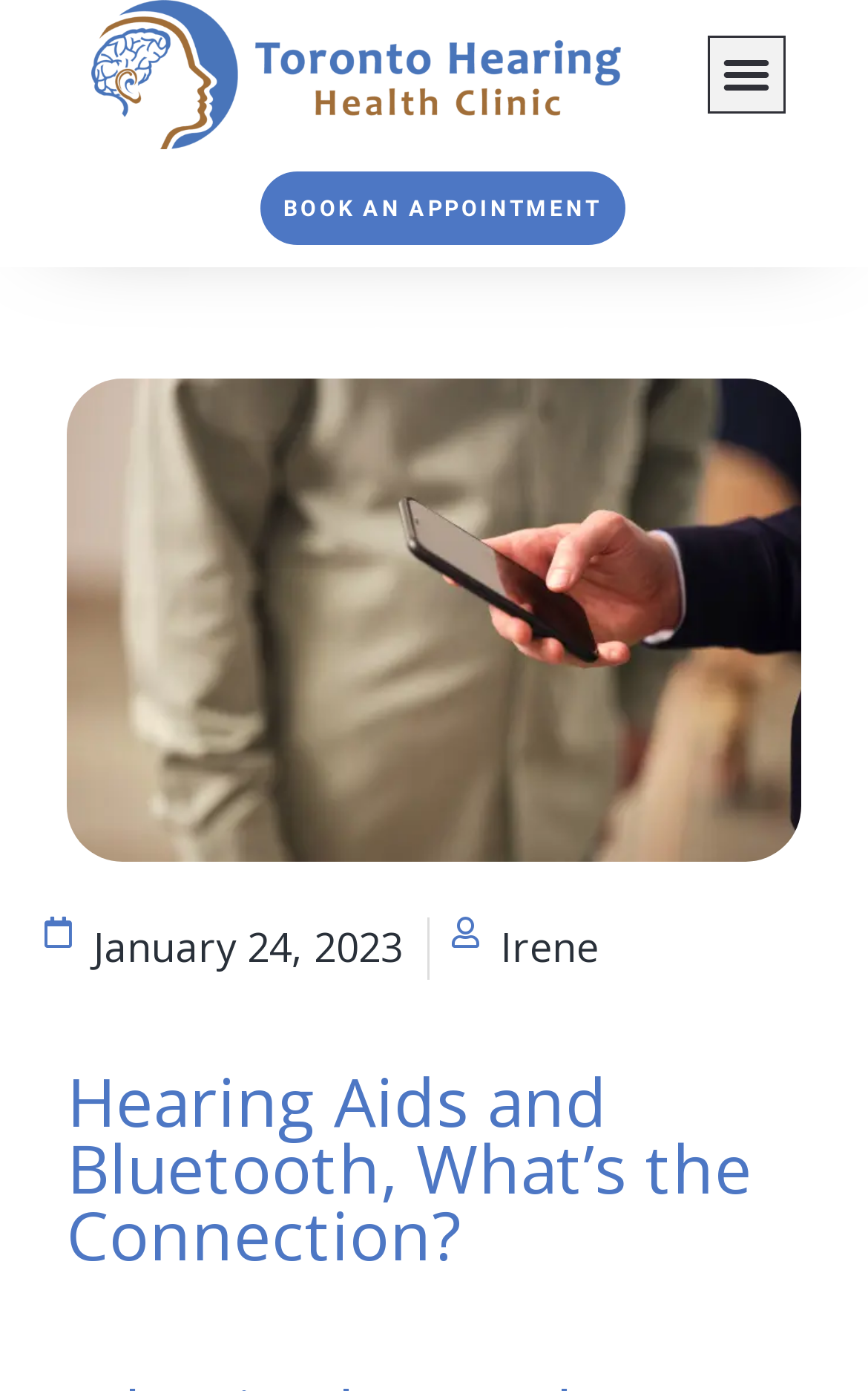From the webpage screenshot, predict the bounding box coordinates (top-left x, top-left y, bottom-right x, bottom-right y) for the UI element described here: January 24, 2023

[0.051, 0.66, 0.464, 0.704]